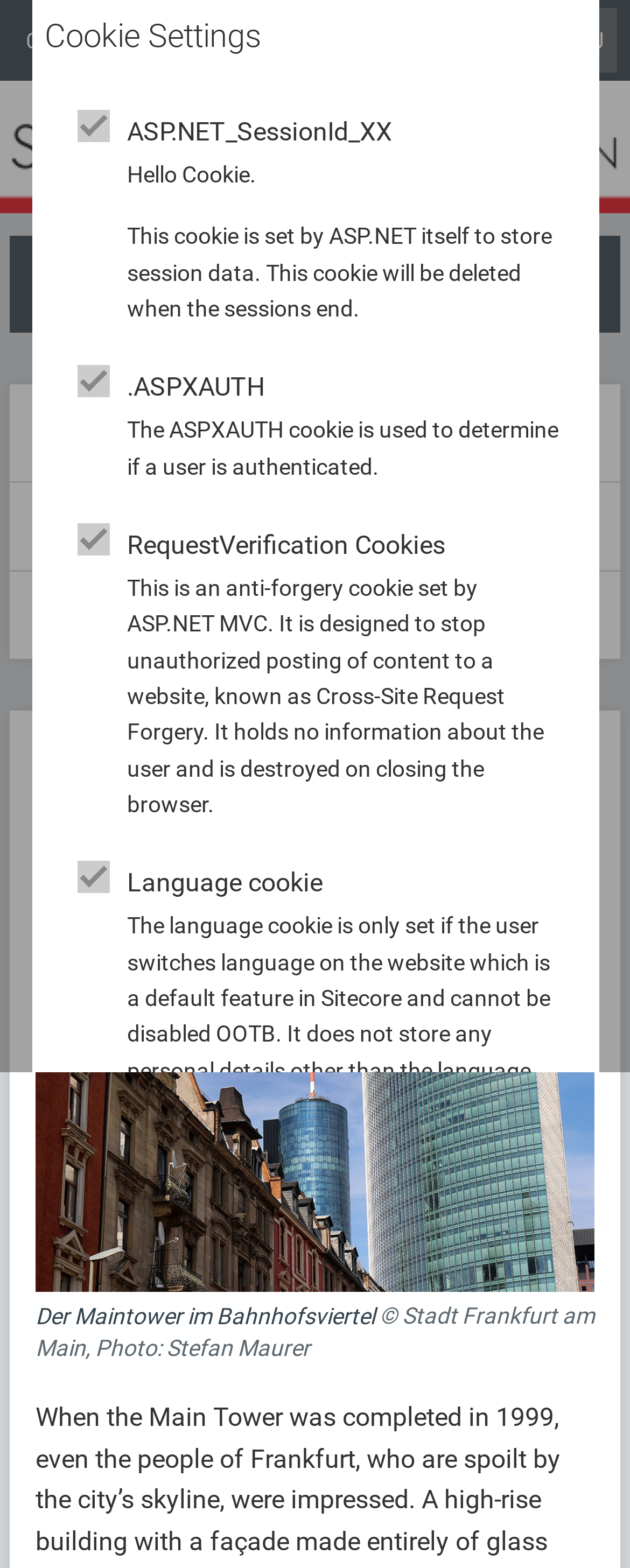From the webpage screenshot, predict the bounding box coordinates (top-left x, top-left y, bottom-right x, bottom-right y) for the UI element described here: City of Frankfurt am Main

[0.041, 0.0, 0.479, 0.051]